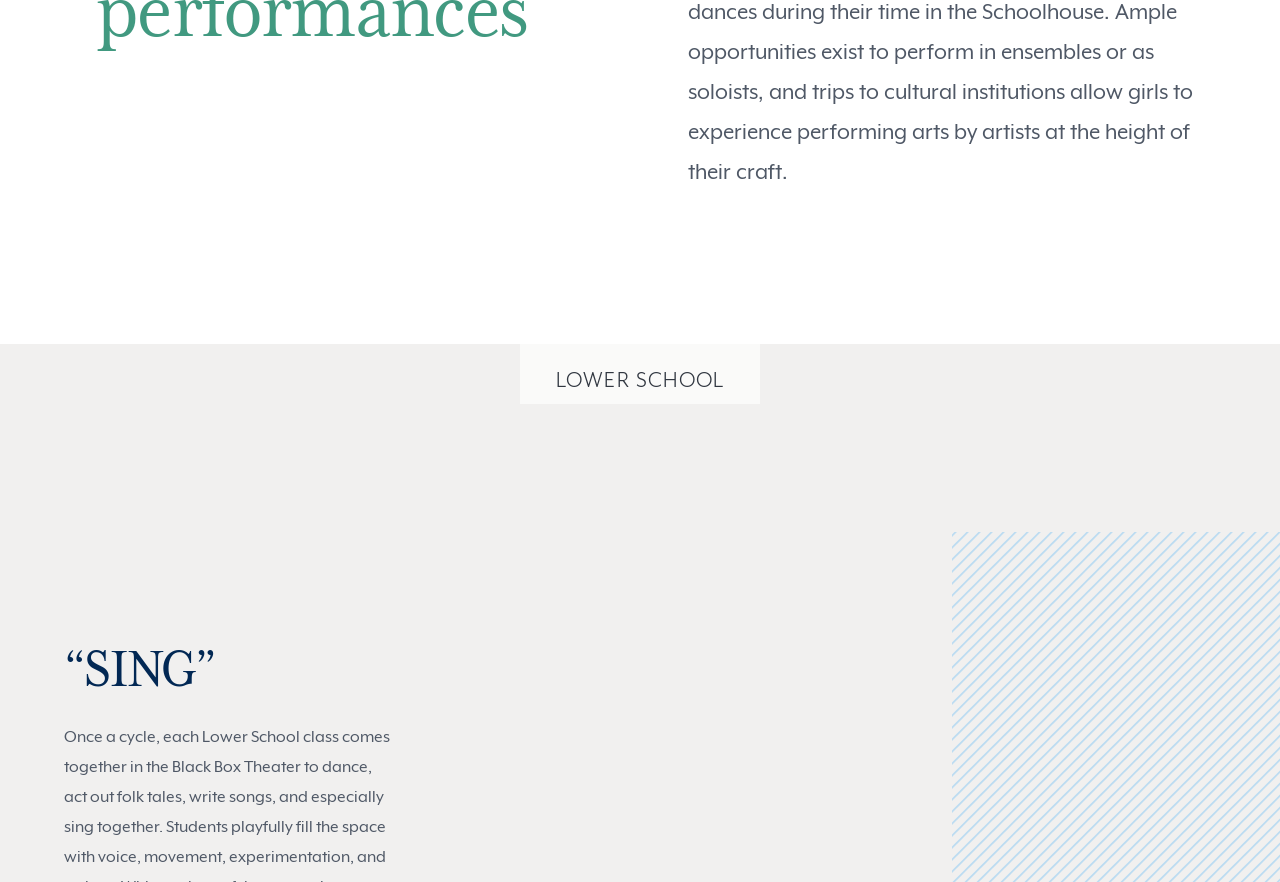Provide a single word or phrase answer to the question: 
What is the 'ALUMNAE DIRECTORY' link for?

To access a directory of alumnae